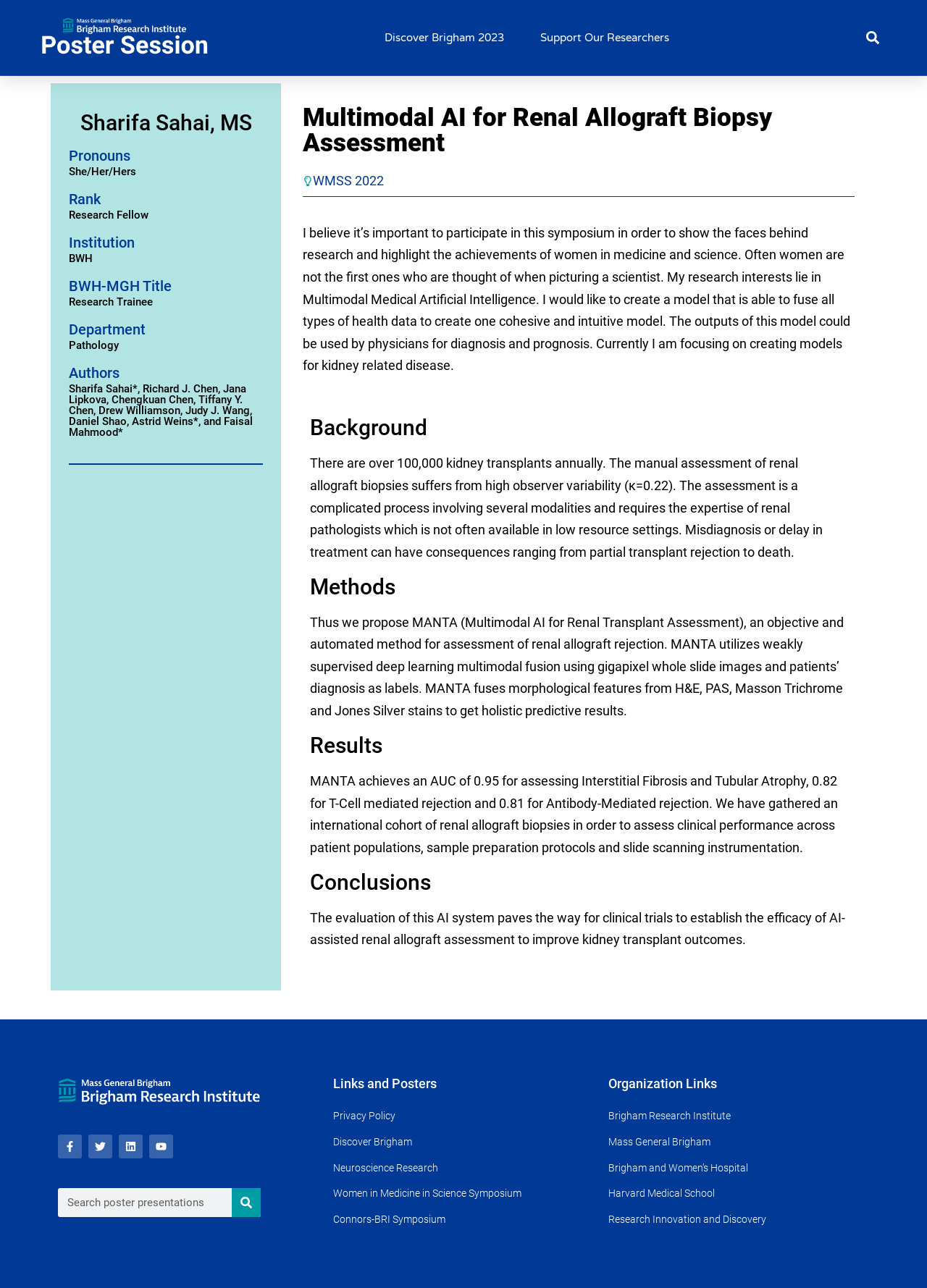Describe all the significant parts and information present on the webpage.

This webpage is about Sharifa Sahai, a research fellow at Brigham and Women's Hospital (BWH). At the top left corner, there is a logo of the Brigham Research Institute Poster Session Site. Below the logo, there are three links: "Discover Brigham 2023", "Support Our Researchers", and a search bar with a search button. 

On the left side of the page, there is a section with Sharifa Sahai's profile information, including her pronouns, rank, institution, and department. Below this section, there is a list of authors, including Sharifa Sahai and several others.

The main content of the page is about Sharifa Sahai's research project, "Multimodal AI for Renal Allograft Biopsy Assessment". The project is described in four sections: Background, Methods, Results, and Conclusions. The background section explains the importance of accurate assessment of renal allograft biopsies, which is a complicated process with high observer variability. The methods section proposes an objective and automated method called MANTA, which utilizes weakly supervised deep learning multimodal fusion. The results section presents the performance of MANTA, achieving high AUC scores for assessing Interstitial Fibrosis and Tubular Atrophy, T-Cell mediated rejection, and Antibody-Mediated rejection. The conclusions section suggests that the evaluation of this AI system paves the way for clinical trials to establish its efficacy in improving kidney transplant outcomes.

At the bottom of the page, there are social media links, including Facebook, Twitter, Linkedin, and Youtube. Below these links, there is a search bar with a search button. On the right side of the page, there are two sections: "Links and Posters" and "Organization Links", which provide links to various related websites and organizations.